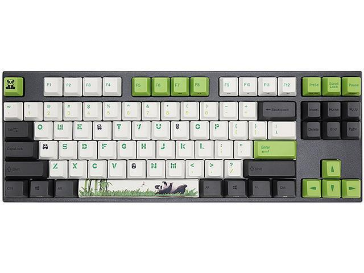Create a detailed narrative of what is happening in the image.

The image showcases a vibrant and playful mechanical keyboard, the Varmilo Panda TKL EC Daisy Switch model. This keyboard features a distinctive design with a mix of black, white, and bright green keycaps. The decorative keycap layout includes artistic elements depicting a panda amidst grass, adding a whimsical touch to the device. The compact TKL (tenkeyless) design makes it ideal for both gamers and enthusiasts who appreciate aesthetics and functionality. 

Additionally, this keyboard is priced at 205.99 CAD, making it an attractive option for those looking to enhance their setup with a visually appealing and high-quality typing experience. The prominent "BUY NOW" option indicates its availability for purchase, allowing interested customers to easily acquire this unique product.